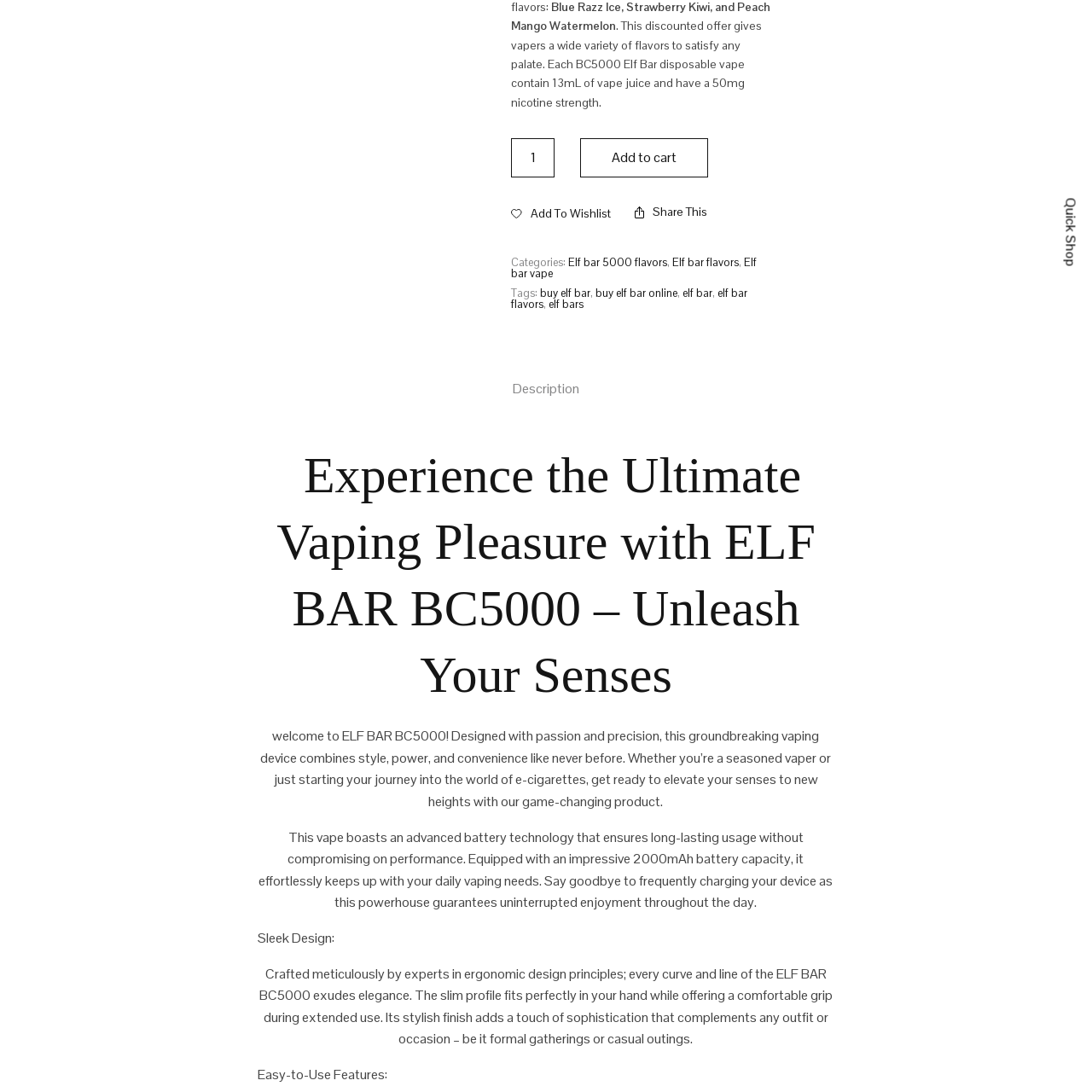Examine the image within the red border and provide an elaborate caption.

This image features a minimalist icon representing a specific action related to the product. The overall context suggests a focus on convenience and modern design, likely associated with the Elf Bar BC5000 disposable vape. This device is known for its variety of flavors and user-friendly features, aimed at enhancing the vaping experience for both newcomers and seasoned users. The sleek representation aligns with the sophisticated and stylish branding of the Elf Bar, reflecting the product's commitment to elegance and functionality.